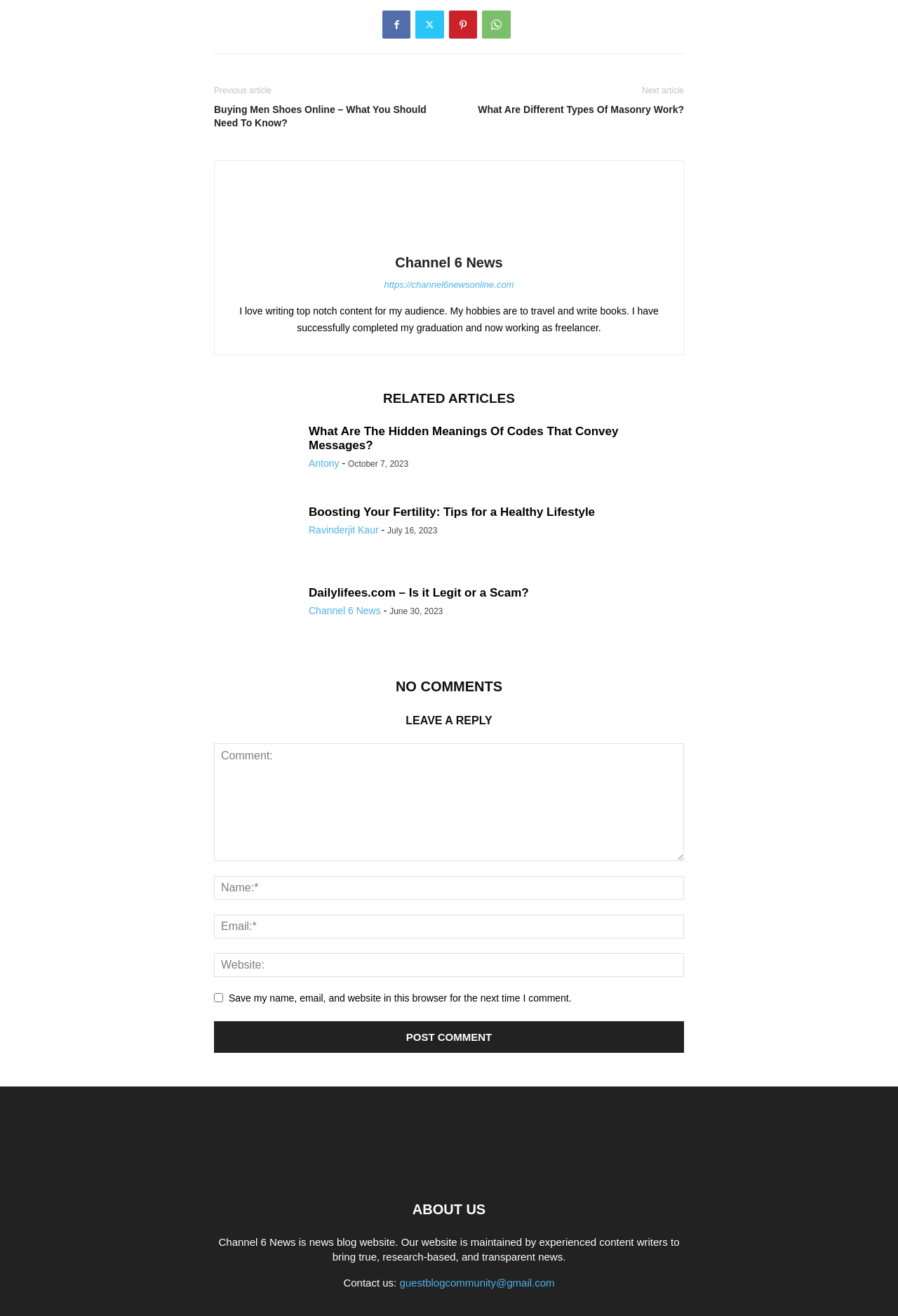Please specify the coordinates of the bounding box for the element that should be clicked to carry out this instruction: "Click on the 'Post Comment' button". The coordinates must be four float numbers between 0 and 1, formatted as [left, top, right, bottom].

[0.238, 0.776, 0.762, 0.8]